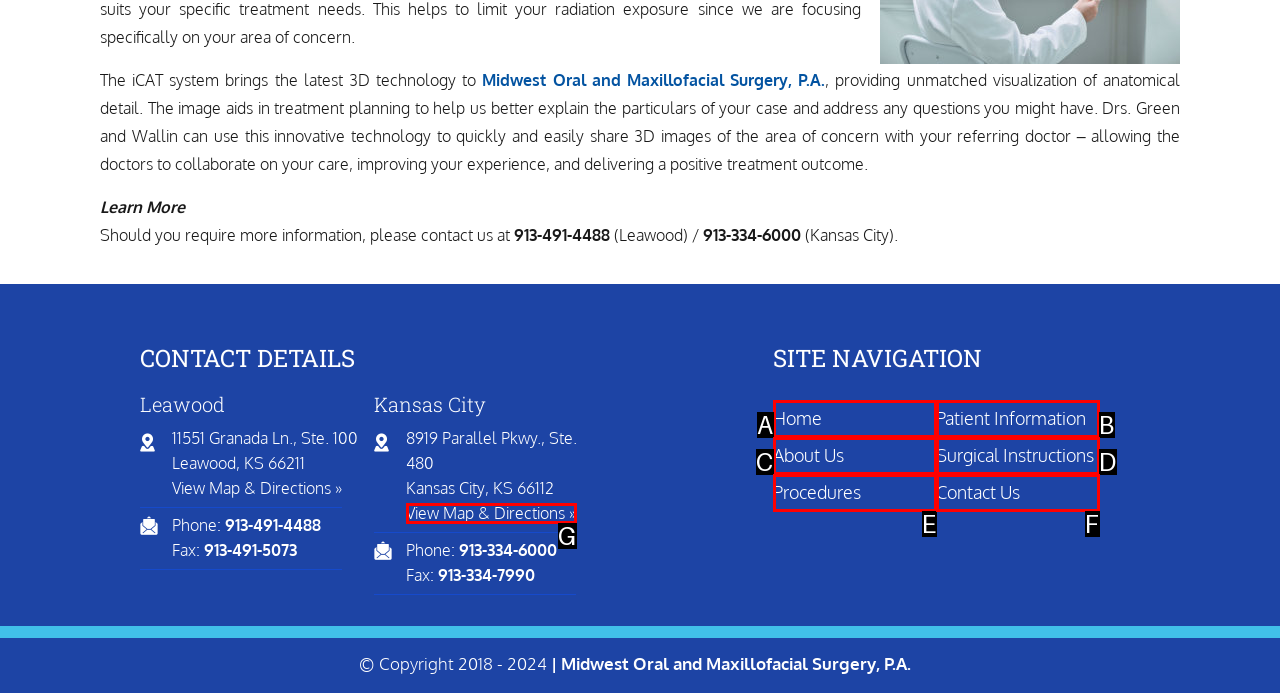Find the option that matches this description: View Map & Directions »
Provide the matching option's letter directly.

G